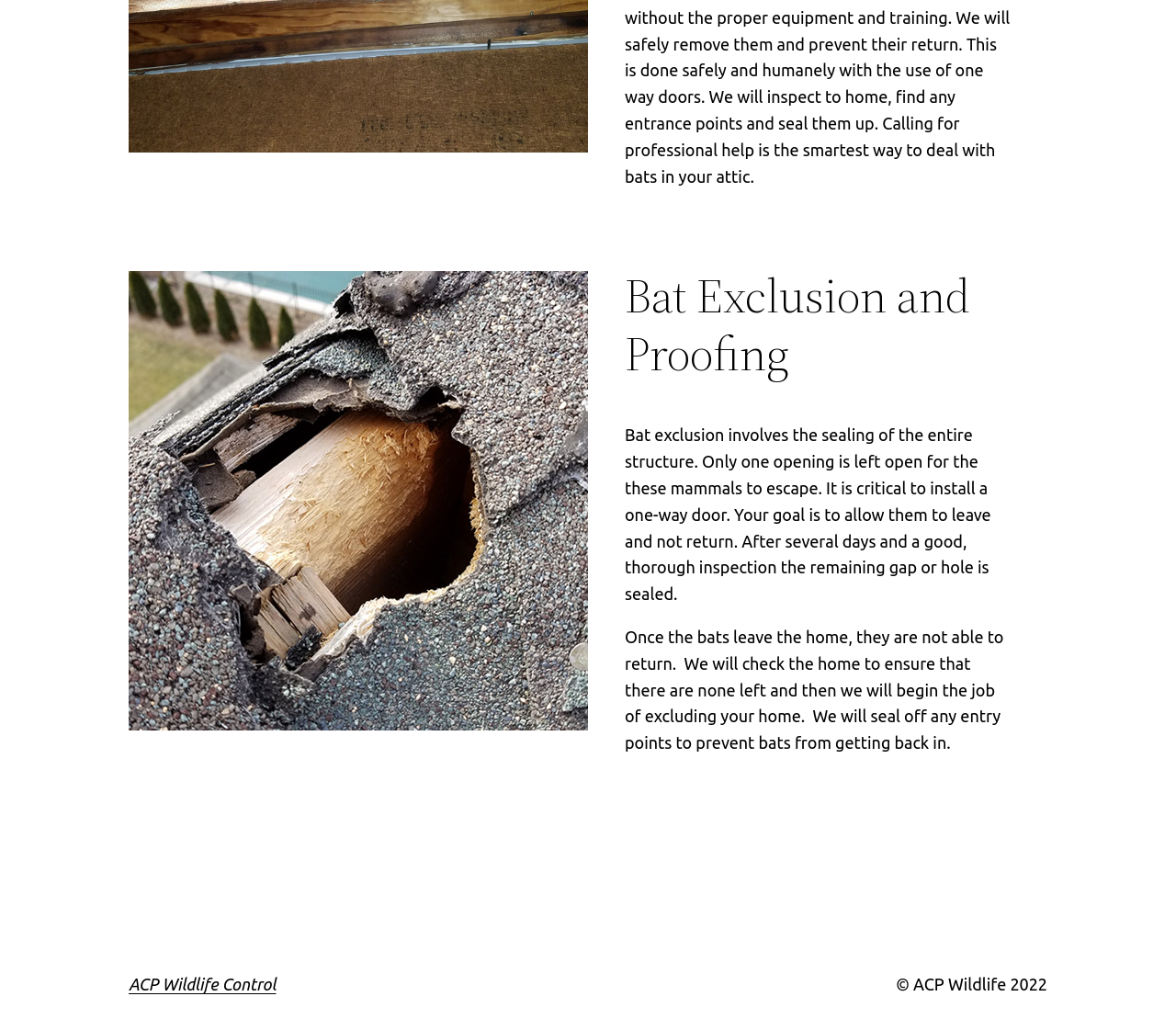Refer to the image and provide an in-depth answer to the question: 
What happens after the bats leave the home?

As stated on the webpage, once the bats leave the home, they are not able to return. The webpage explains that the home is checked to ensure that there are no bats left, and then the job of excluding the home begins, which involves sealing off any entry points to prevent bats from getting back in.